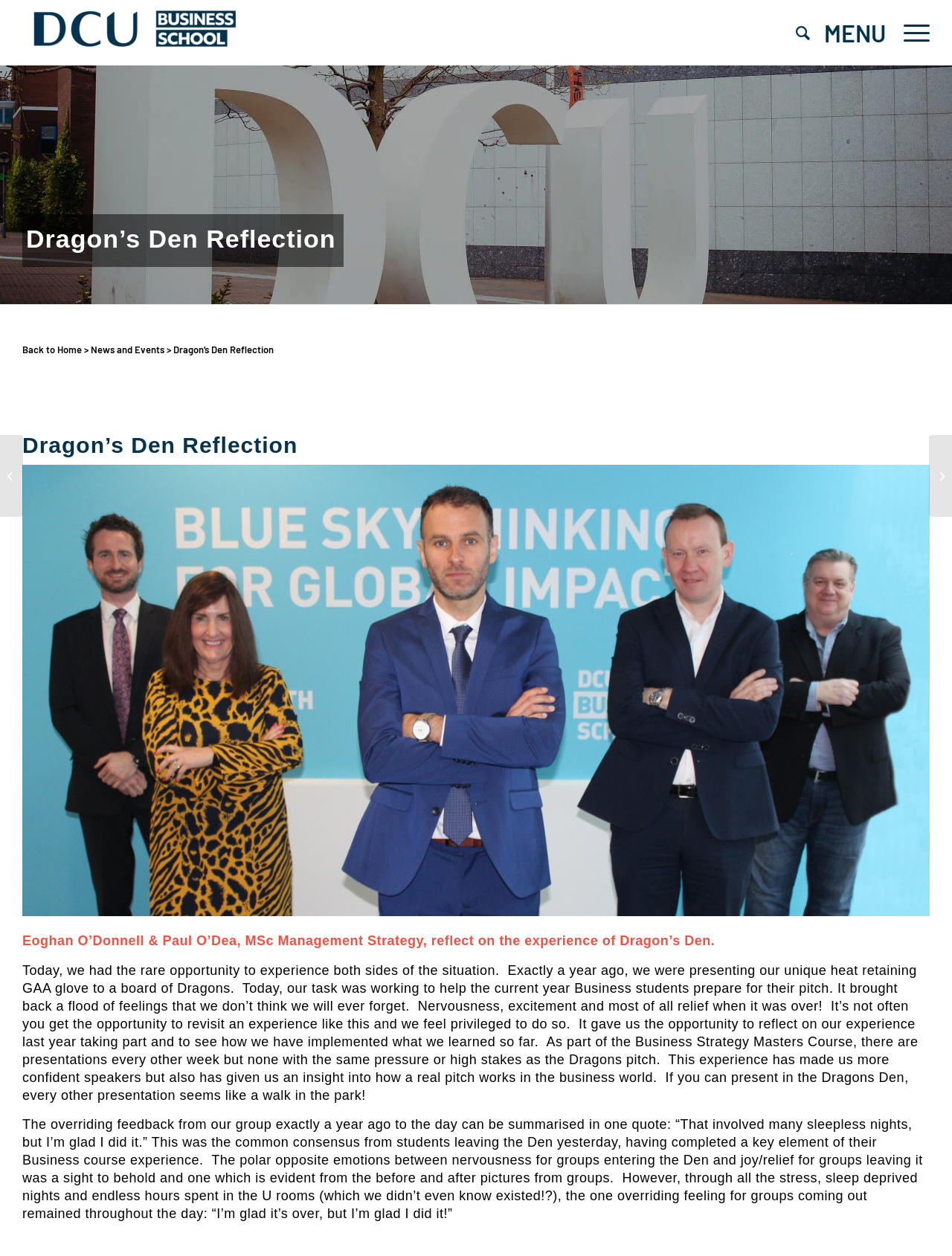Locate the UI element described by Back to Home in the provided webpage screenshot. Return the bounding box coordinates in the format (top-left x, top-left y, bottom-right x, bottom-right y), ensuring all values are between 0 and 1.

[0.023, 0.274, 0.086, 0.283]